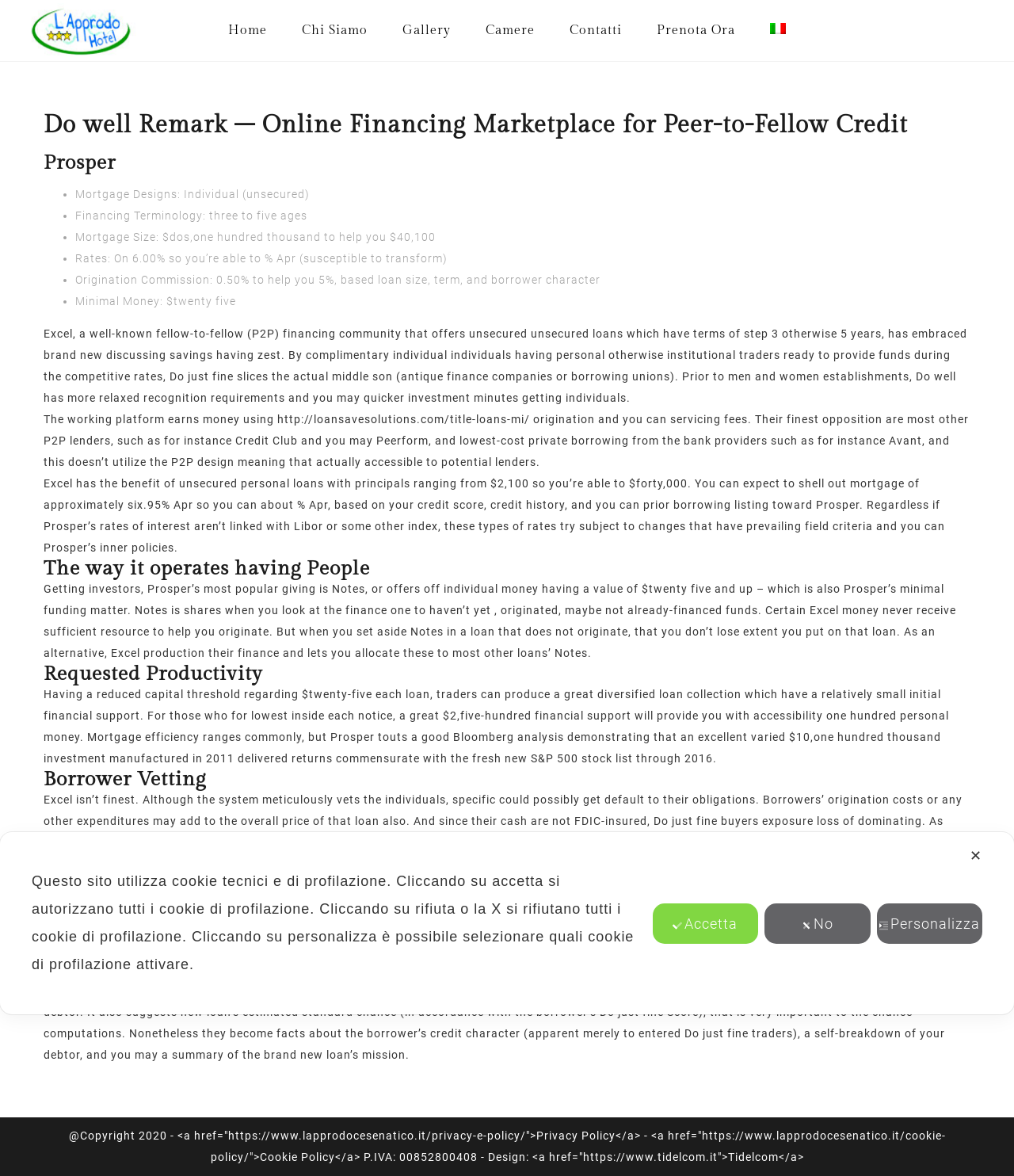Extract the heading text from the webpage.

Do well Remark – Online Financing Marketplace for Peer-to-Fellow Credit